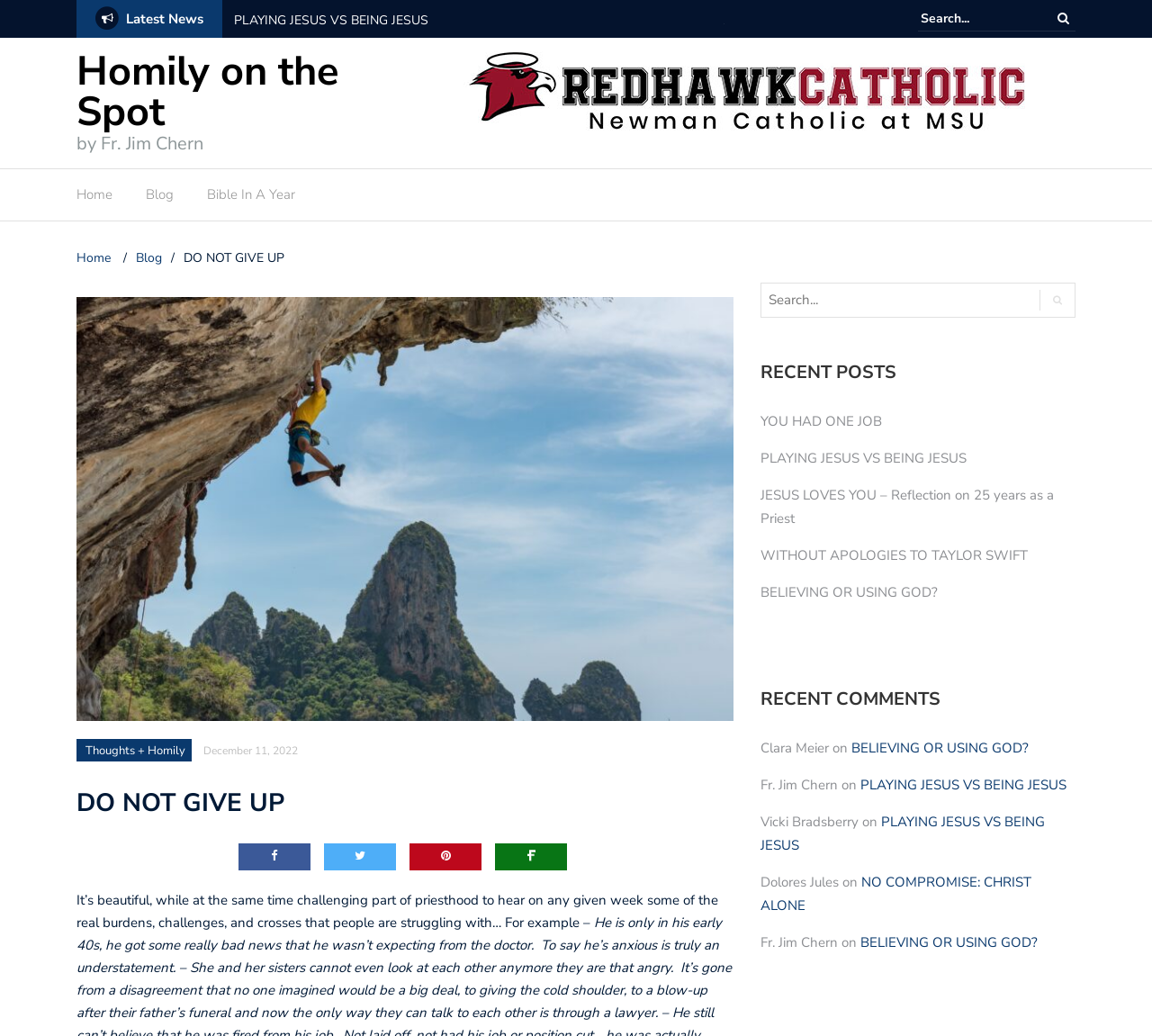Provide the bounding box coordinates of the UI element that matches the description: "Home".

[0.066, 0.176, 0.098, 0.208]